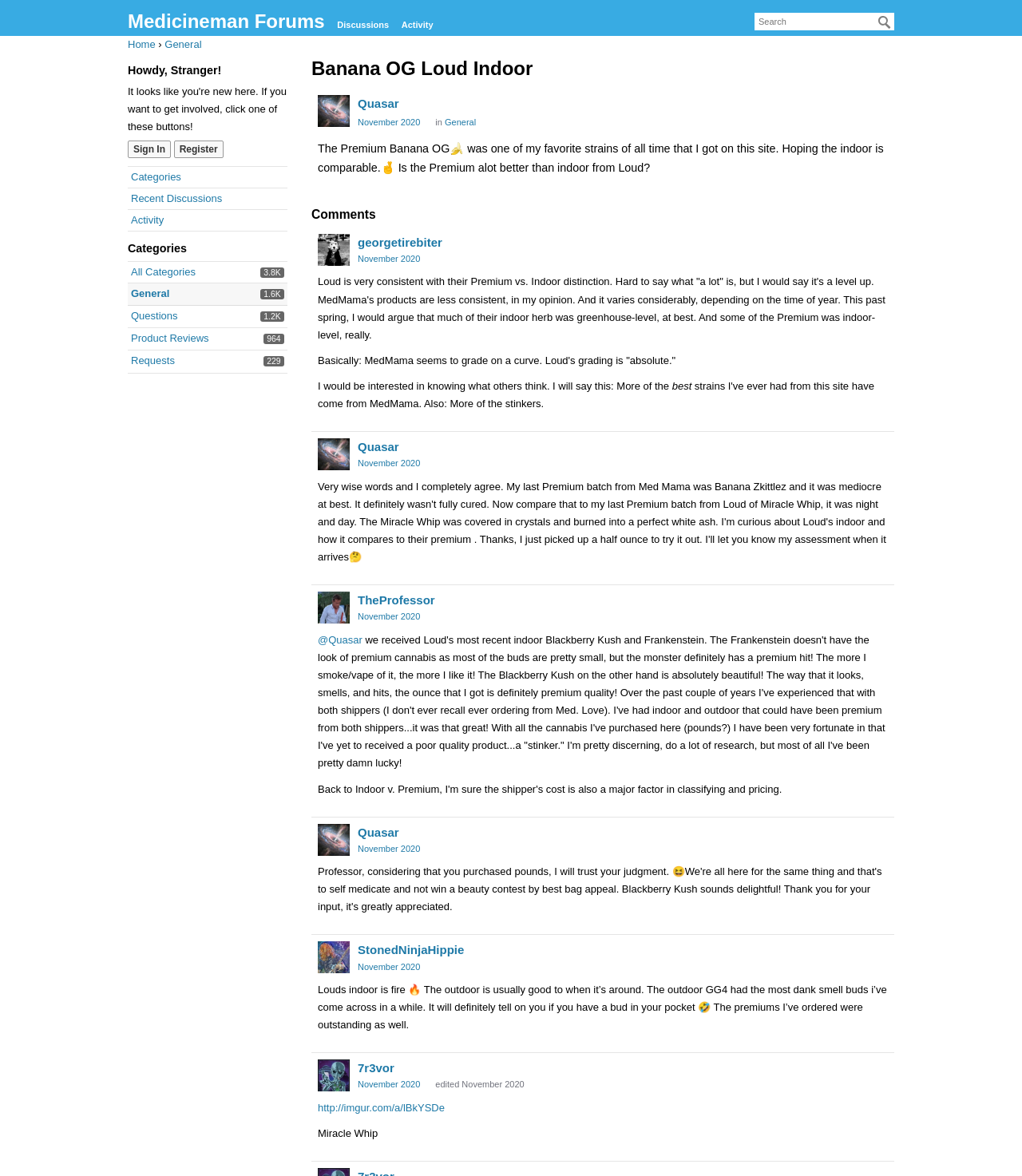Given the element description: "Discussions", predict the bounding box coordinates of this UI element. The coordinates must be four float numbers between 0 and 1, given as [left, top, right, bottom].

[0.325, 0.013, 0.385, 0.029]